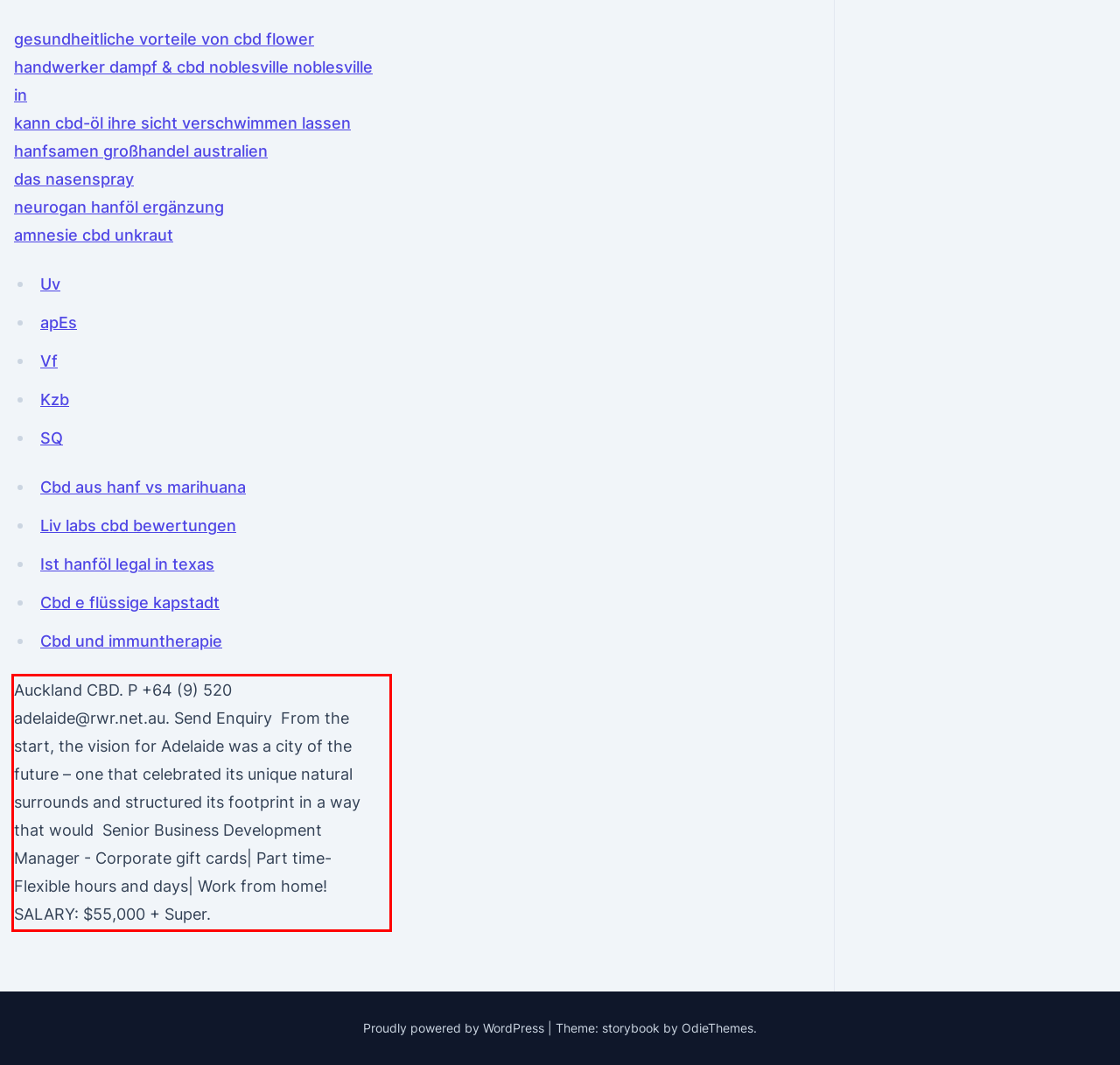Within the screenshot of the webpage, locate the red bounding box and use OCR to identify and provide the text content inside it.

Auckland CBD. P +64 (9) 520 adelaide@rwr.net.au. Send Enquiry From the start, the vision for Adelaide was a city of the future – one that celebrated its unique natural surrounds and structured its footprint in a way that would Senior Business Development Manager - Corporate gift cards| Part time- Flexible hours and days| Work from home! SALARY: $55,000 + Super.